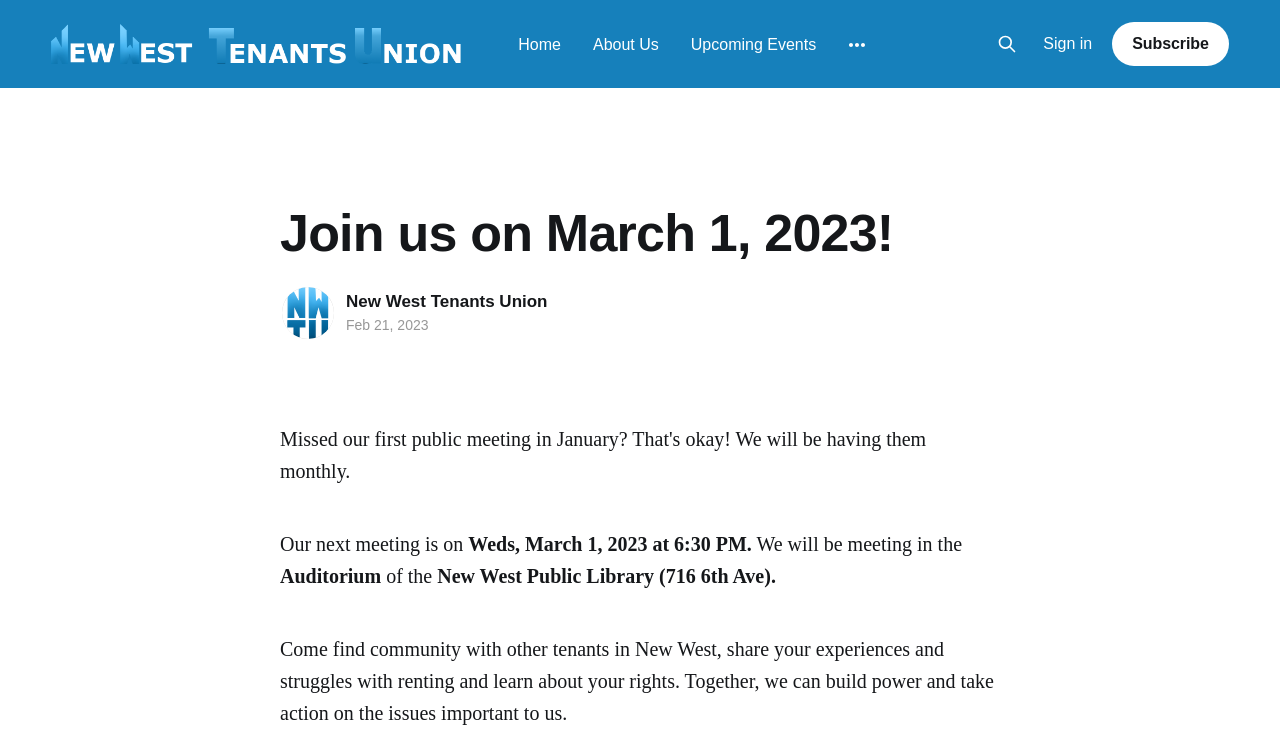Give the bounding box coordinates for the element described as: "Home".

[0.405, 0.041, 0.438, 0.077]